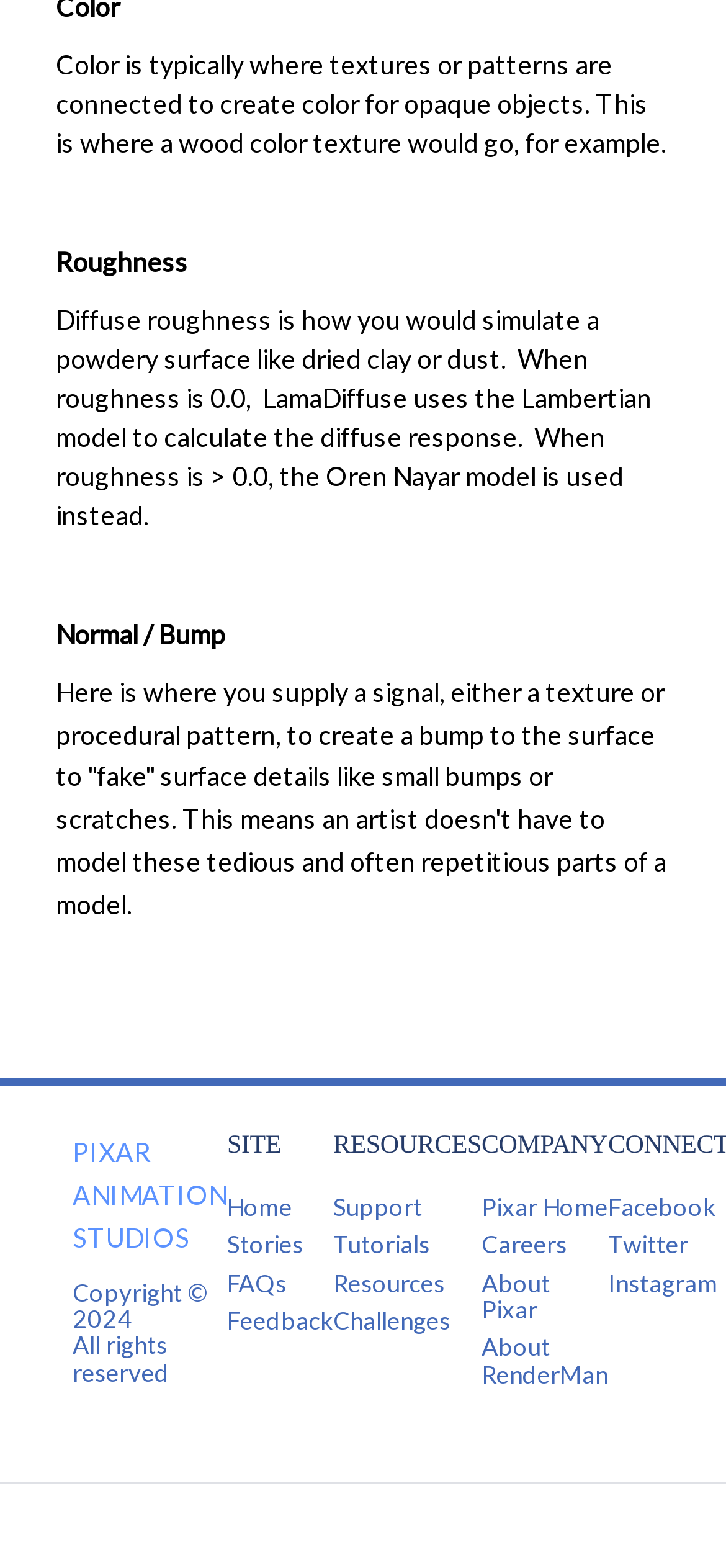Find the bounding box coordinates of the element to click in order to complete the given instruction: "Learn about RenderMan."

[0.663, 0.806, 0.838, 0.842]